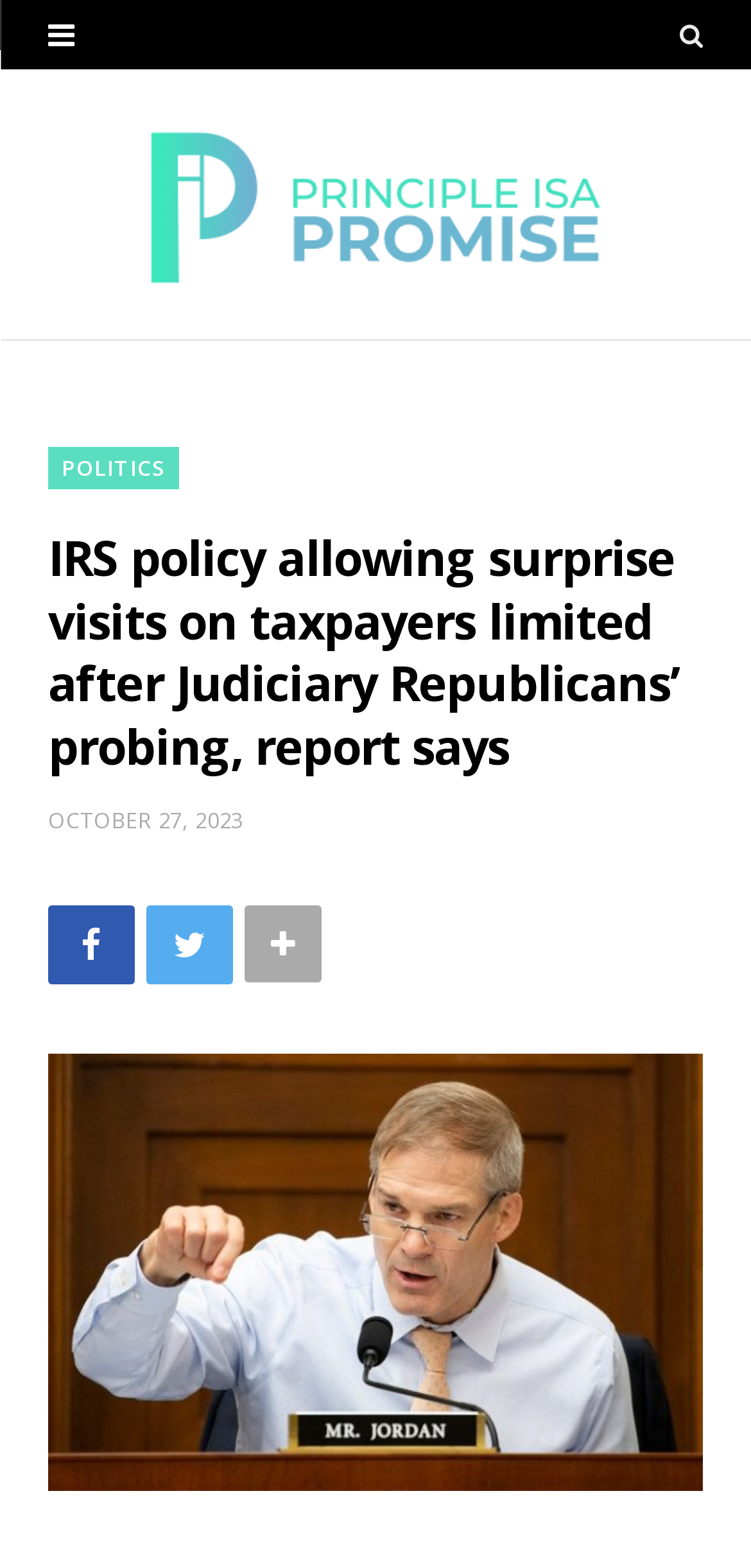Find the primary header on the webpage and provide its text.

IRS policy allowing surprise visits on taxpayers limited after Judiciary Republicans’ probing, report says